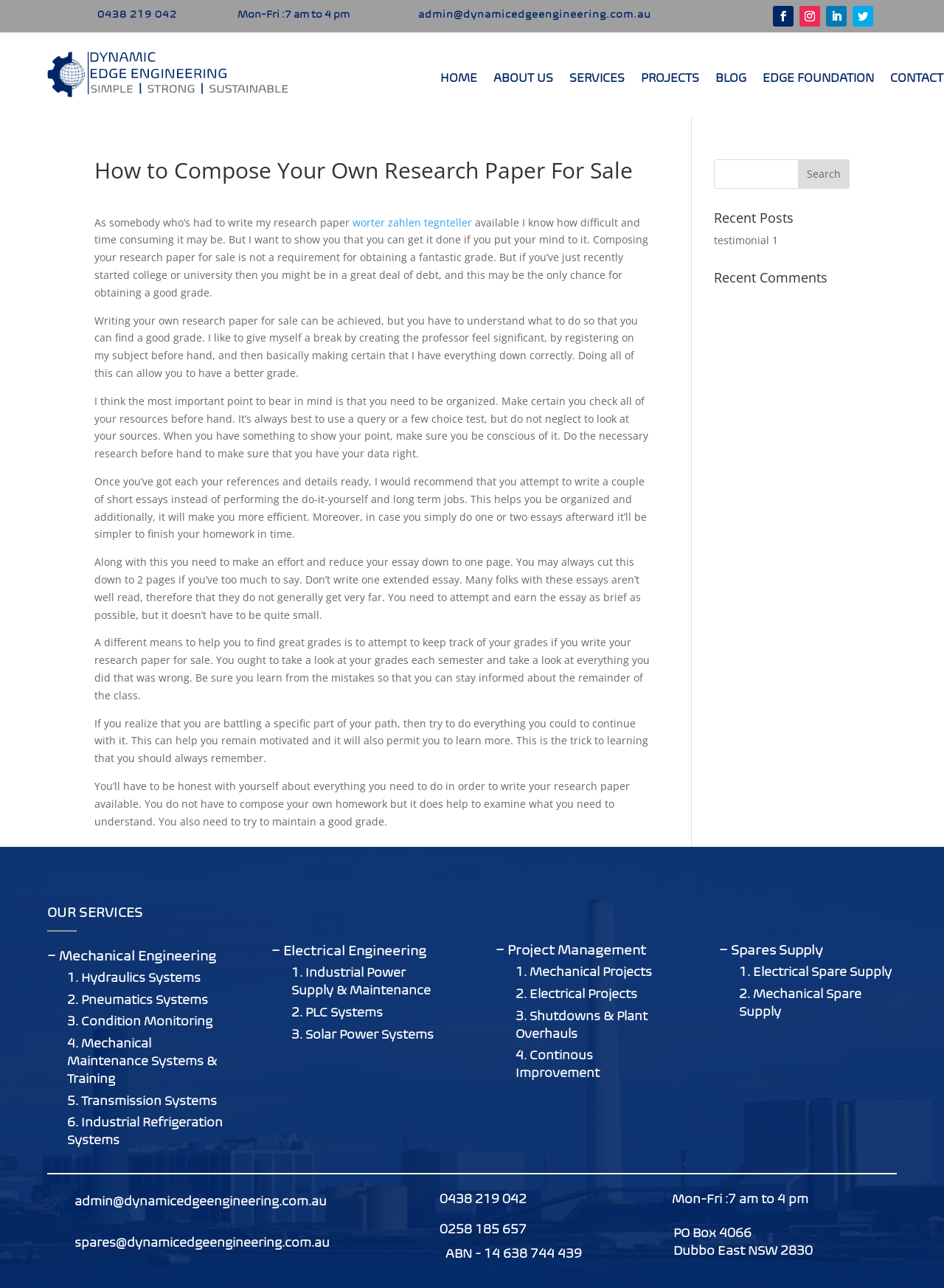Please provide the bounding box coordinates for the UI element as described: "testimonial 1". The coordinates must be four floats between 0 and 1, represented as [left, top, right, bottom].

[0.756, 0.181, 0.824, 0.192]